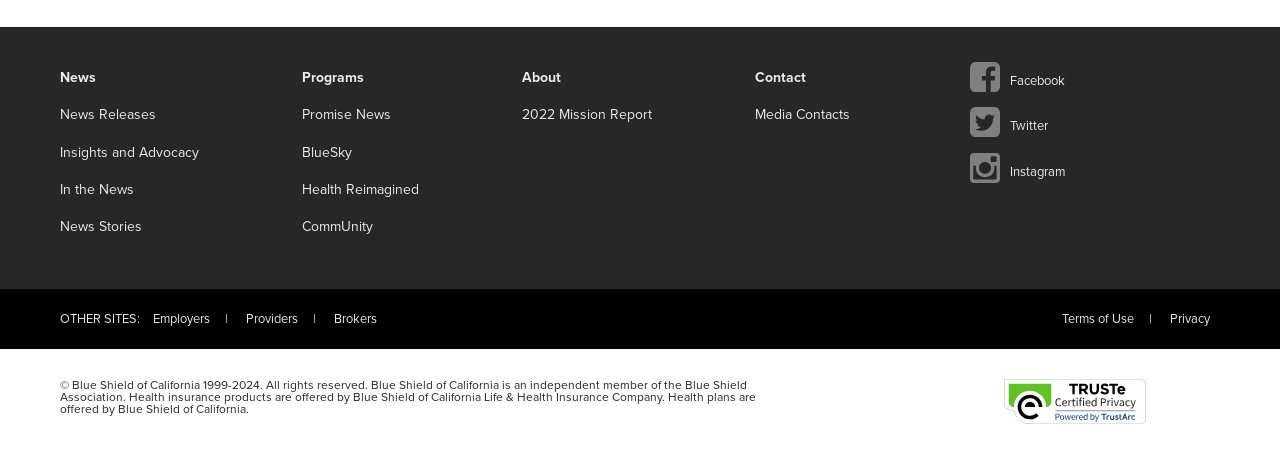Could you indicate the bounding box coordinates of the region to click in order to complete this instruction: "Click on News".

[0.047, 0.148, 0.075, 0.195]